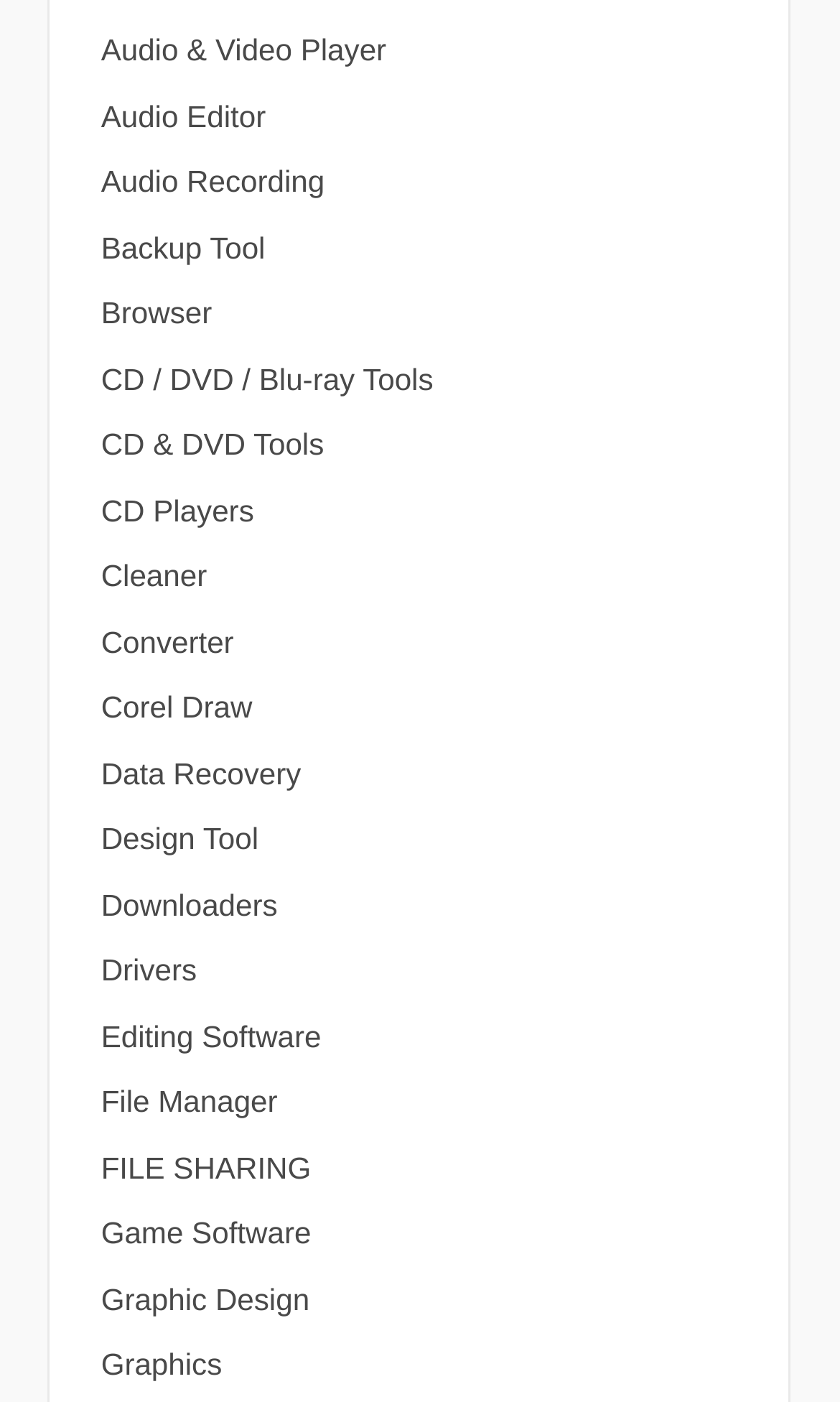Refer to the screenshot and answer the following question in detail:
What is the category of software that includes Corel Draw?

Corel Draw is a well-known graphic design software, and on this webpage, it is listed under the 'Graphic Design' category, which suggests that the webpage categorizes software into different types, including graphic design.